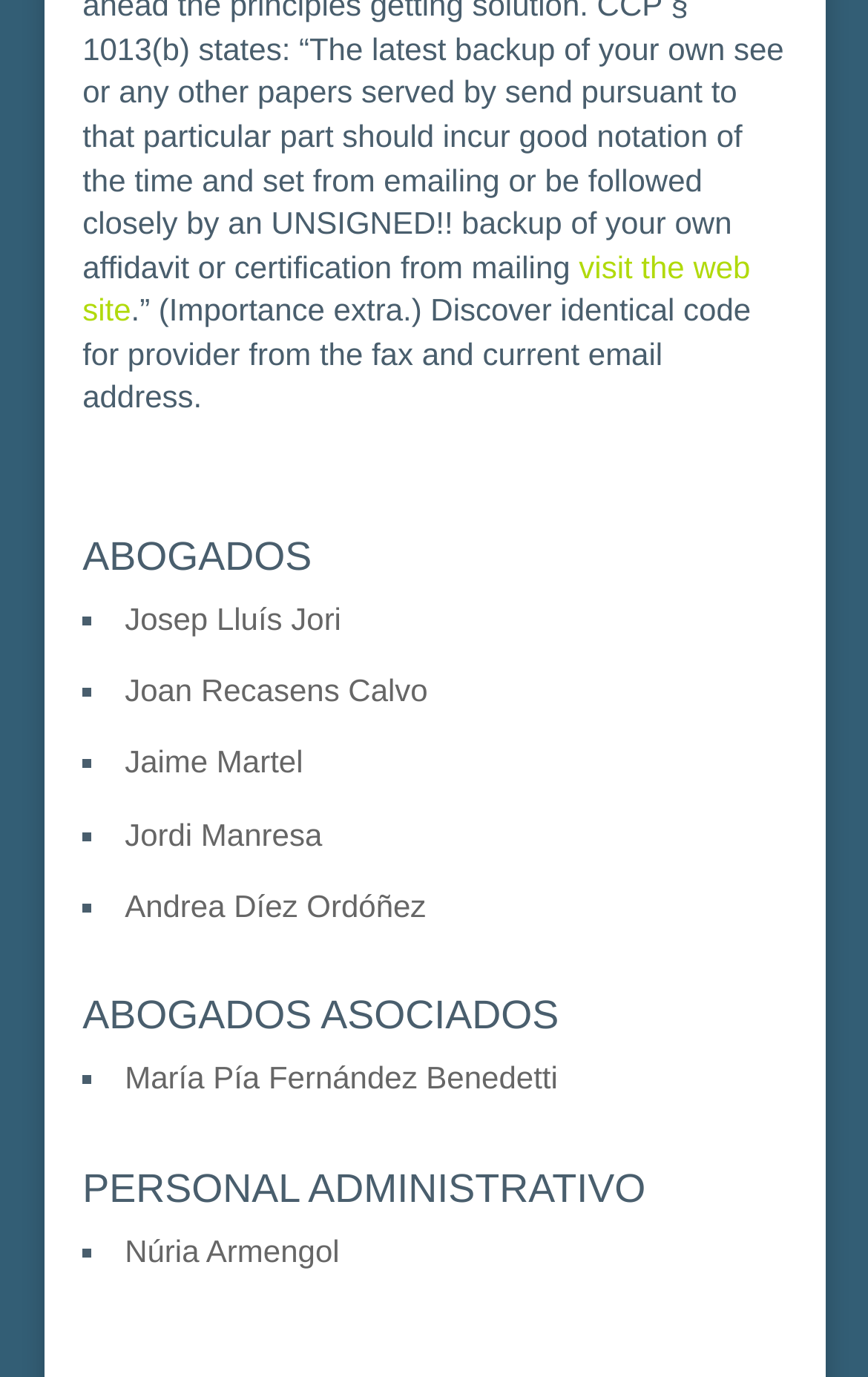Locate the bounding box coordinates of the clickable area needed to fulfill the instruction: "view Núria Armengol's details".

[0.144, 0.895, 0.391, 0.921]